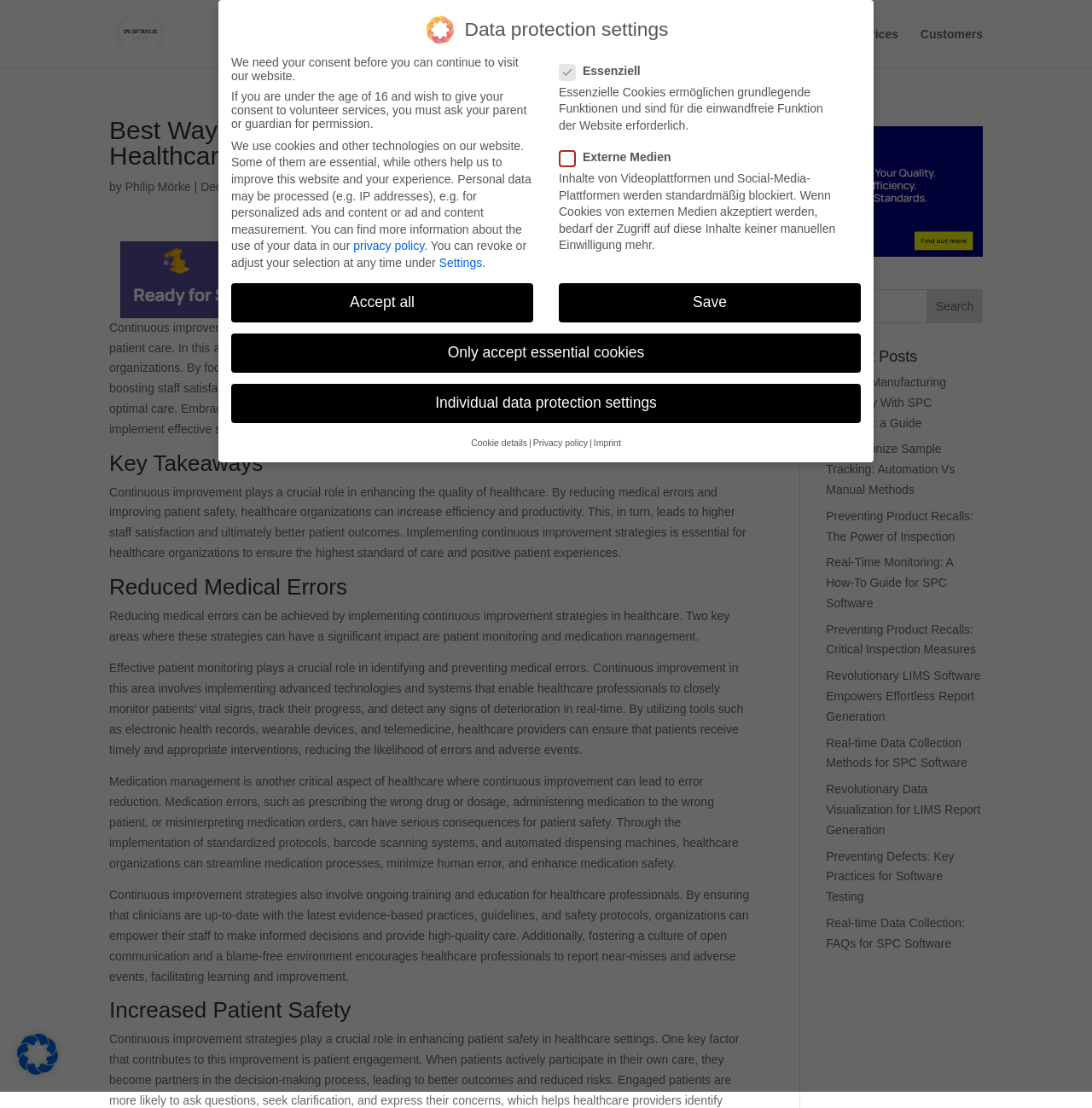Find the primary header on the webpage and provide its text.

Best Ways Continuous Improvement Enhances Healthcare Quality